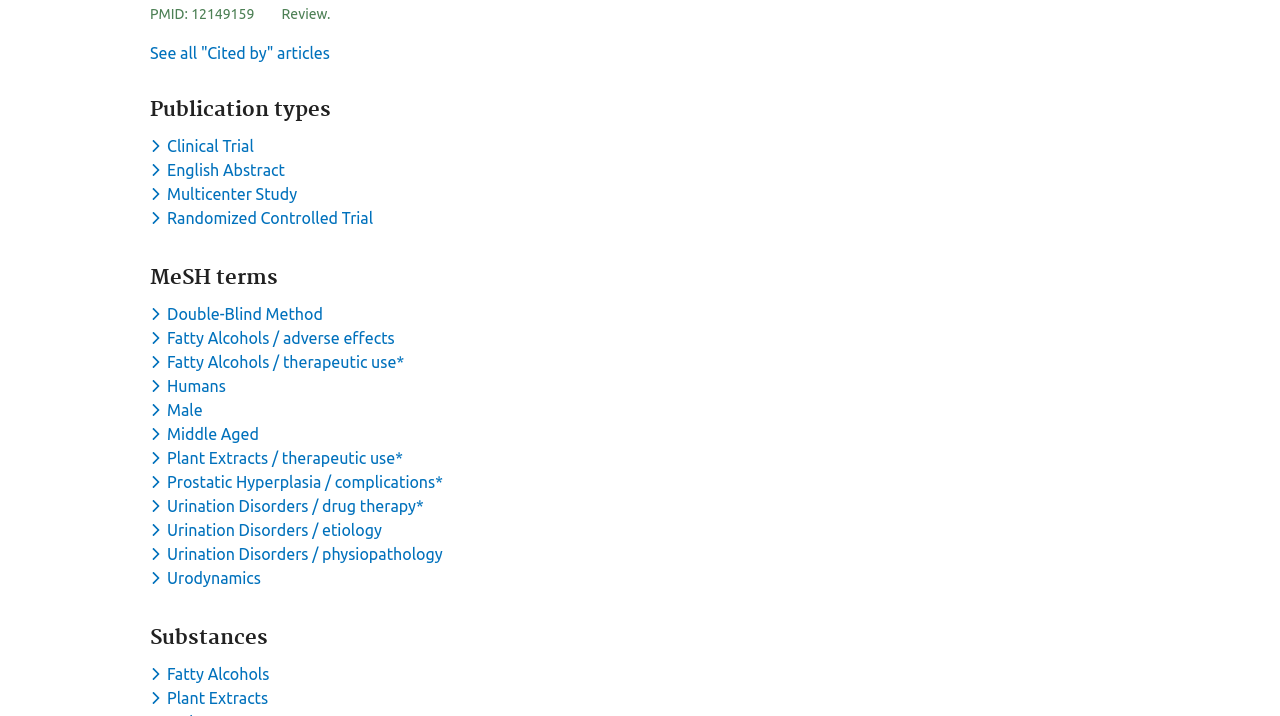What is the publication ID?
Look at the screenshot and respond with a single word or phrase.

12149159